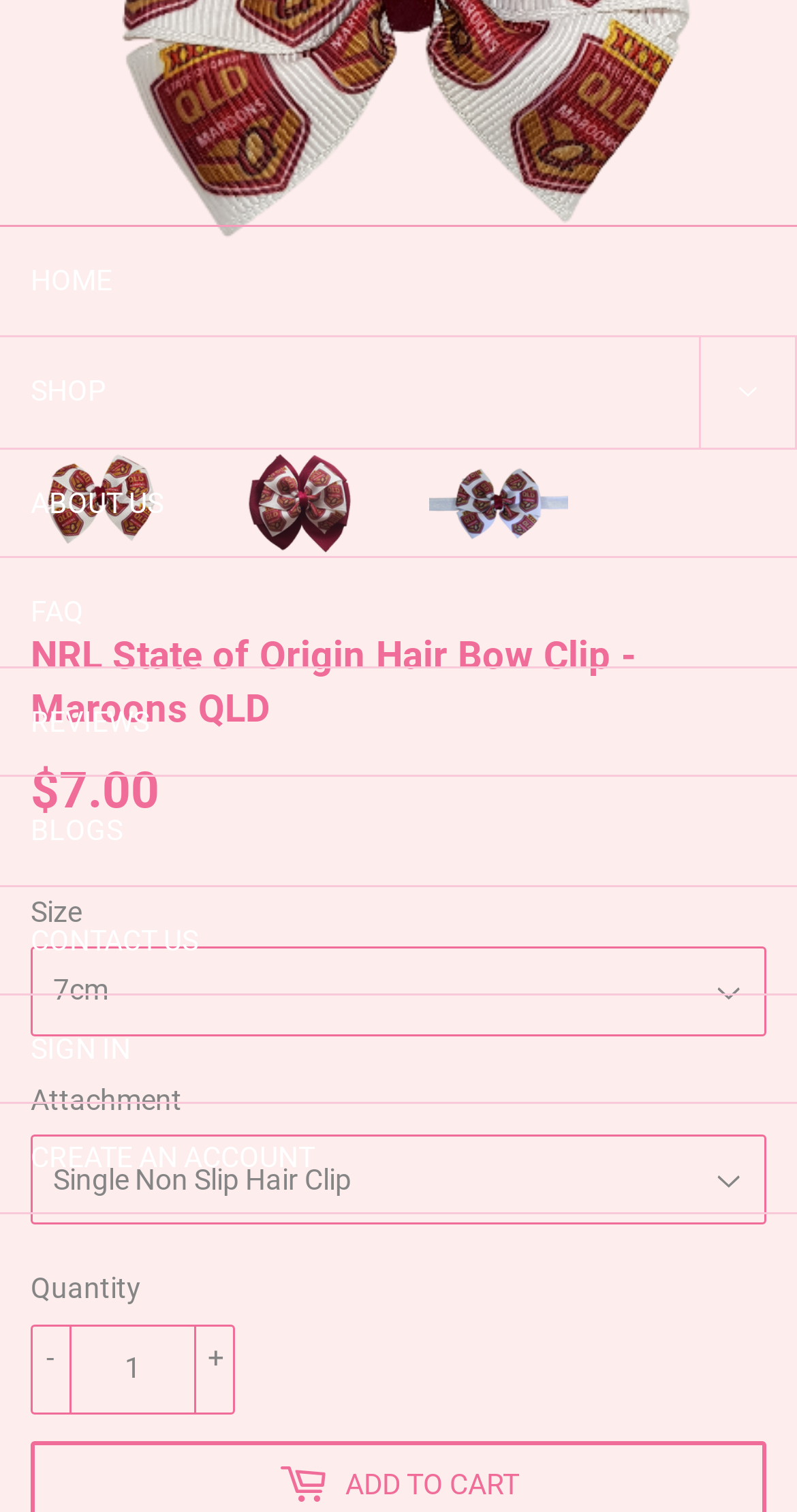What is the price of the NRL State of Origin Hair Bow Clip?
Carefully analyze the image and provide a thorough answer to the question.

I found a StaticText element with the text '$7.00' and its bounding box coordinates [0.2, 0.503, 0.362, 0.542] indicate it is related to the product information.